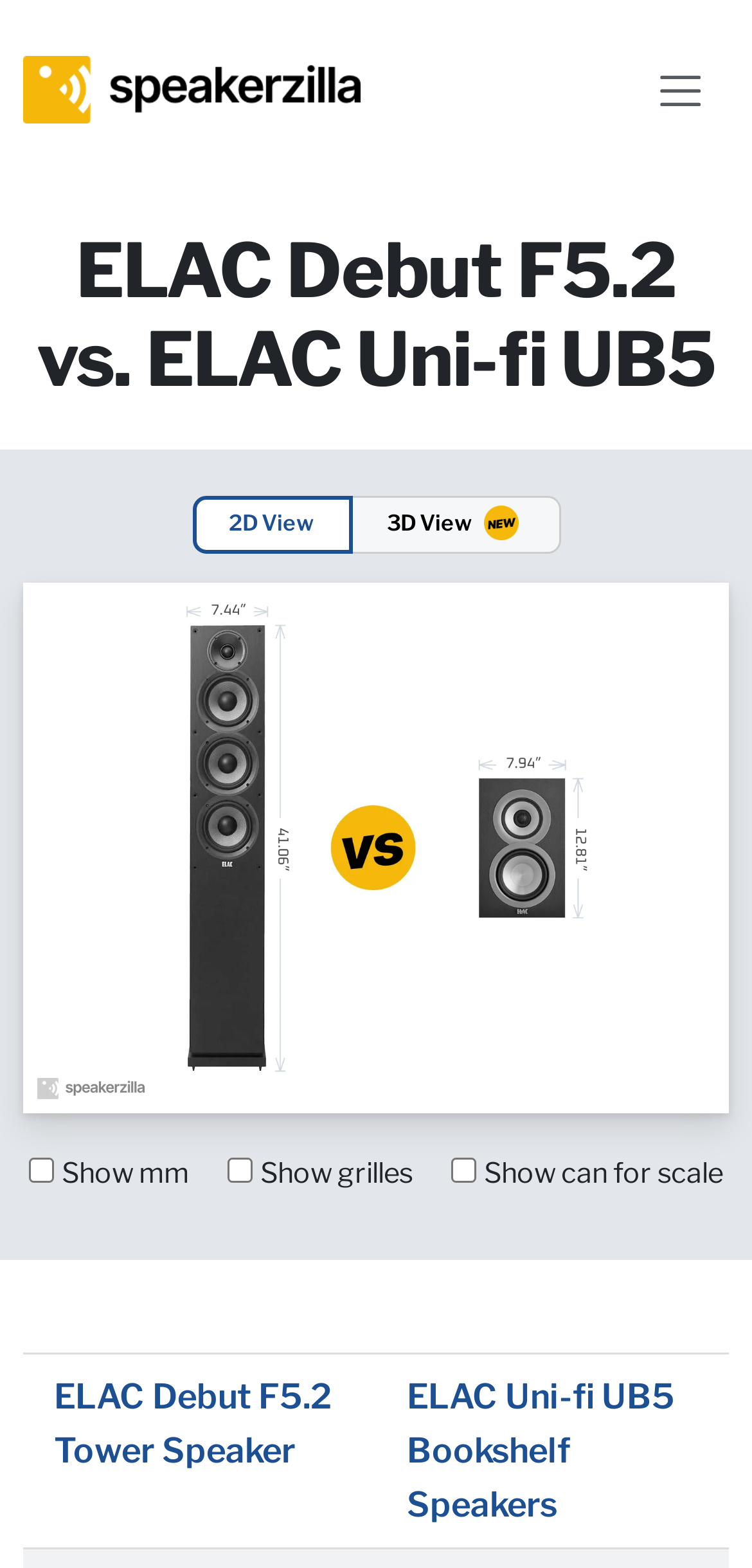Please extract the webpage's main title and generate its text content.

ELAC Debut F5.2 vs. ELAC Uni-fi UB5